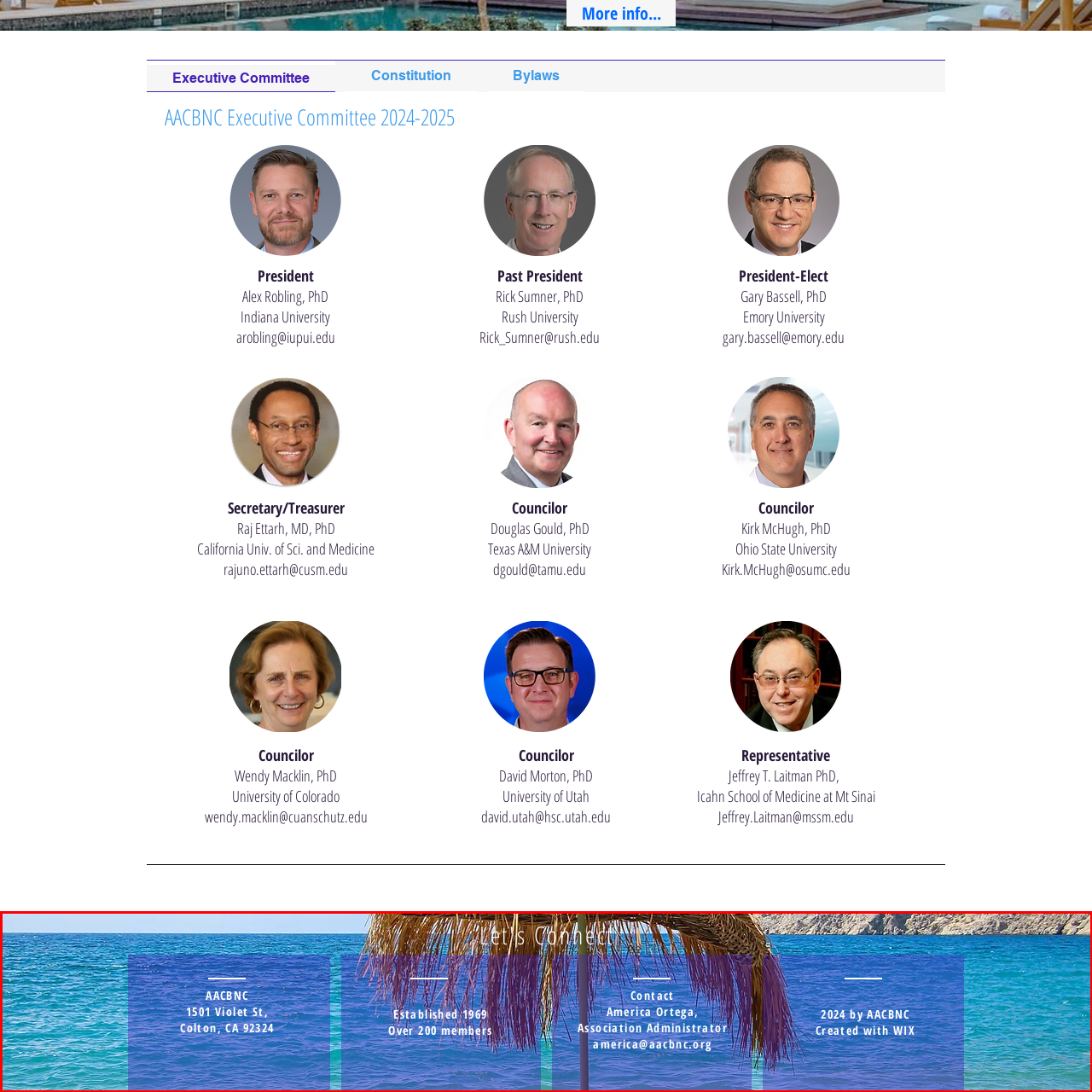Carefully analyze the image within the red boundary and describe it extensively.

The image features a serene ocean view that serves as a backdrop for an informational section titled "Let's Connect." Overlaid on the vibrant blue water, the text provides essential details about the AACBNC (American Association of Colleges of Nursing), including their address, established date, and contact information for the Association Administrator, America Ortega. The address listed is 1501 Violet St, Colton, CA 92324, and it notes that the organization was established in 1969 and has over 200 members. Additionally, a small note mentions that the website was created with WIX. This elegant design invites viewers to engage with the AACBNC while emphasizing a sense of connectivity and professionalism amidst the tranquil coastal setting.